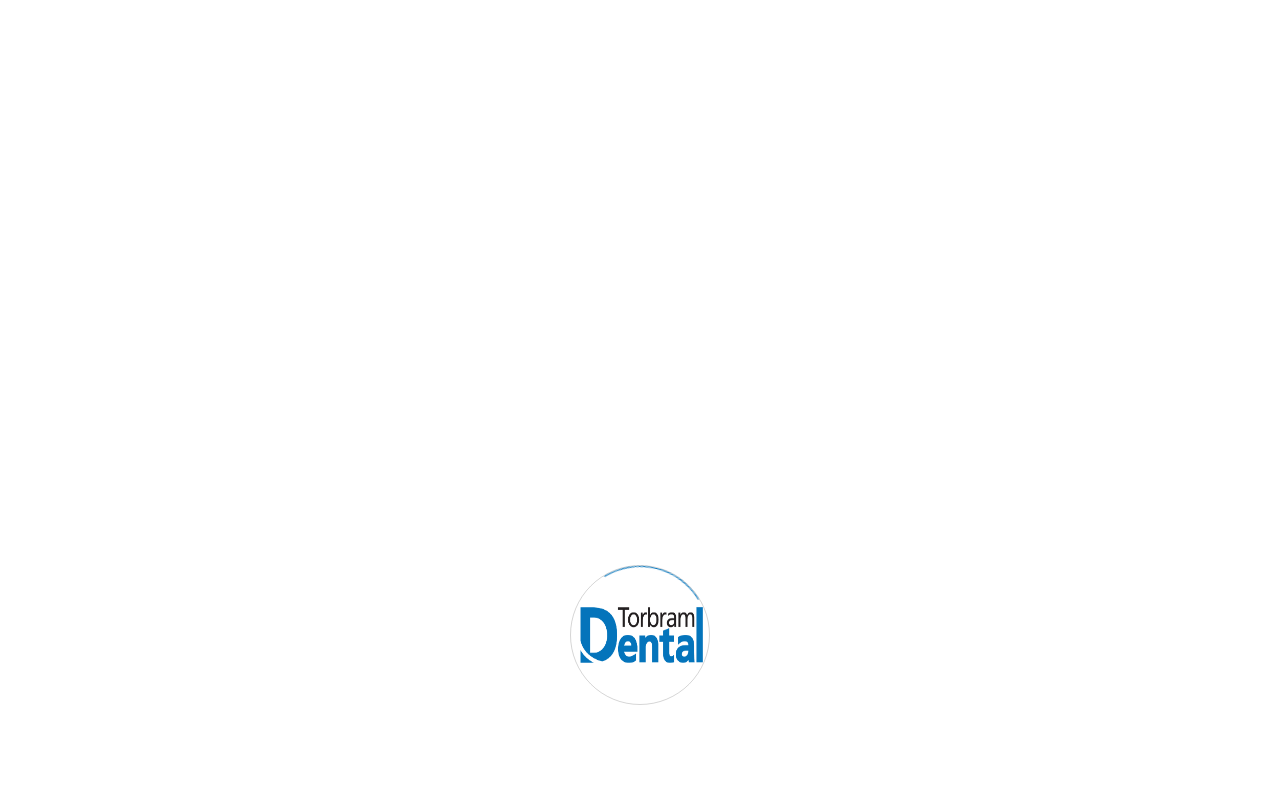Identify the bounding box of the UI component described as: "website".

[0.098, 0.085, 0.147, 0.112]